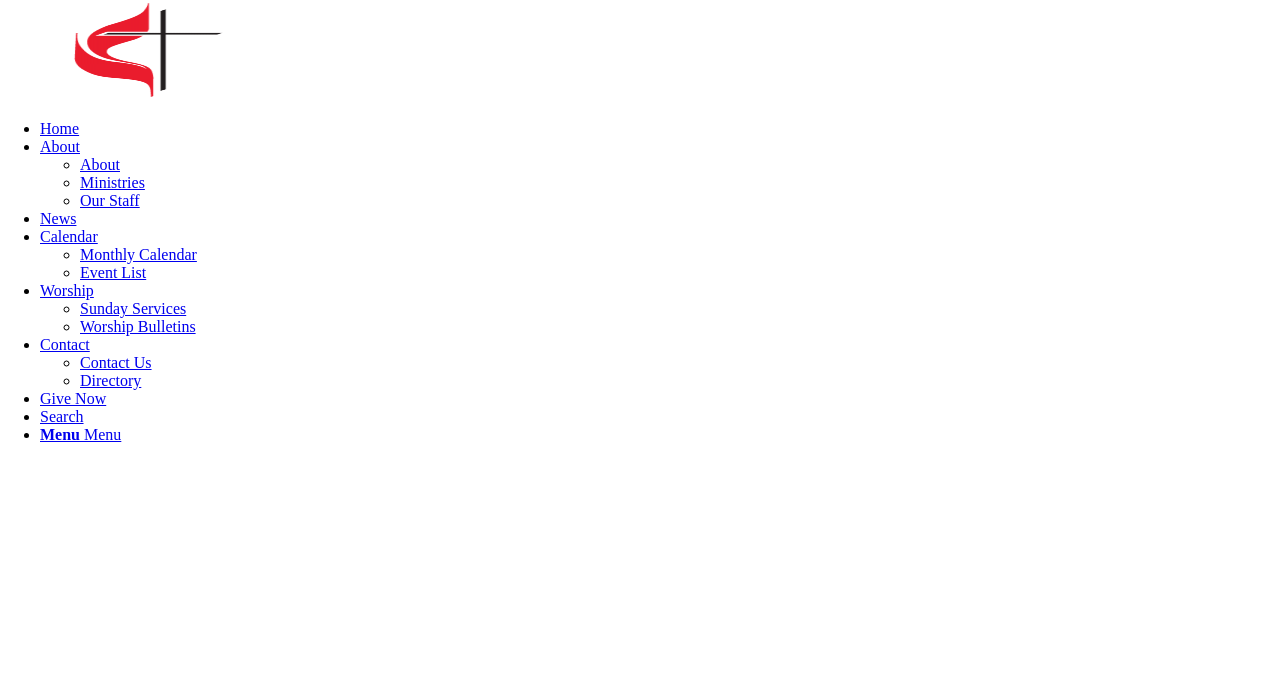Answer in one word or a short phrase: 
Is there a search function on the webpage?

Yes